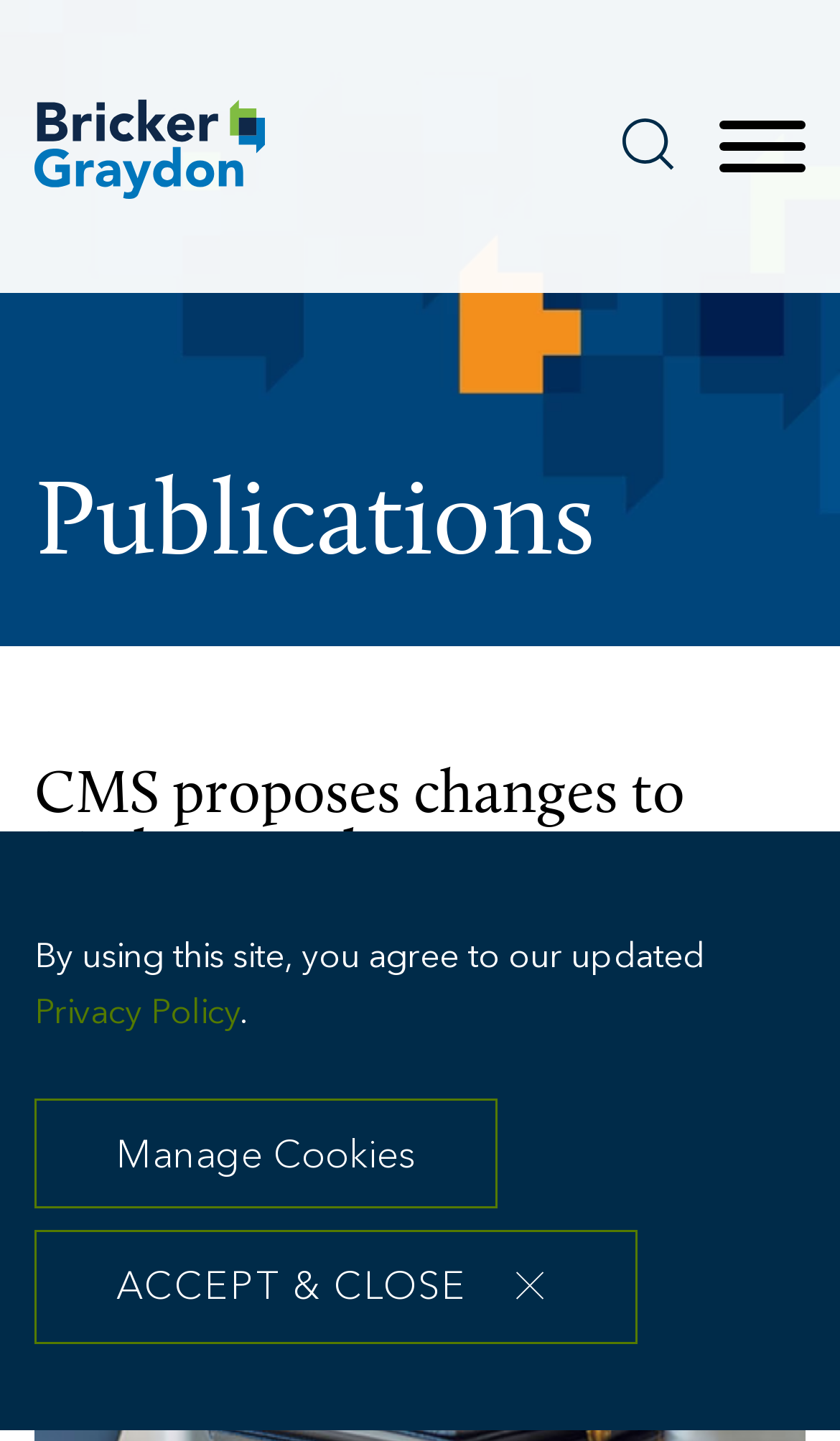Detail the features and information presented on the webpage.

The webpage appears to be an article or publication page, with a focus on a specific topic related to Medicare rules and Evaluation and Management visits. 

At the top left of the page, there is a link to "Bricker Graydon LLP" accompanied by an image, which suggests that the article may be from this law firm. 

Below this, there are several links and buttons, including "Main Content", "Main Menu", "Search", and "Menu", which are likely navigation elements. The "Search" link is accompanied by a search icon image. 

The main content of the page begins with a heading that reads "CMS proposes changes to Medicare rules governing certain Evaluation and Management visits", which is the title of the article. 

Below the title, there is a section with the label "Publications" and a subheading "ARTICLE". The publication date "07.22.2021" is displayed next to the article label. 

At the bottom of the page, there is a dialog box with a "Cookie Policy" message, which includes a link to the "Privacy Policy" and two buttons, "Manage Cookies" and "ACCEPT & CLOSE ×".